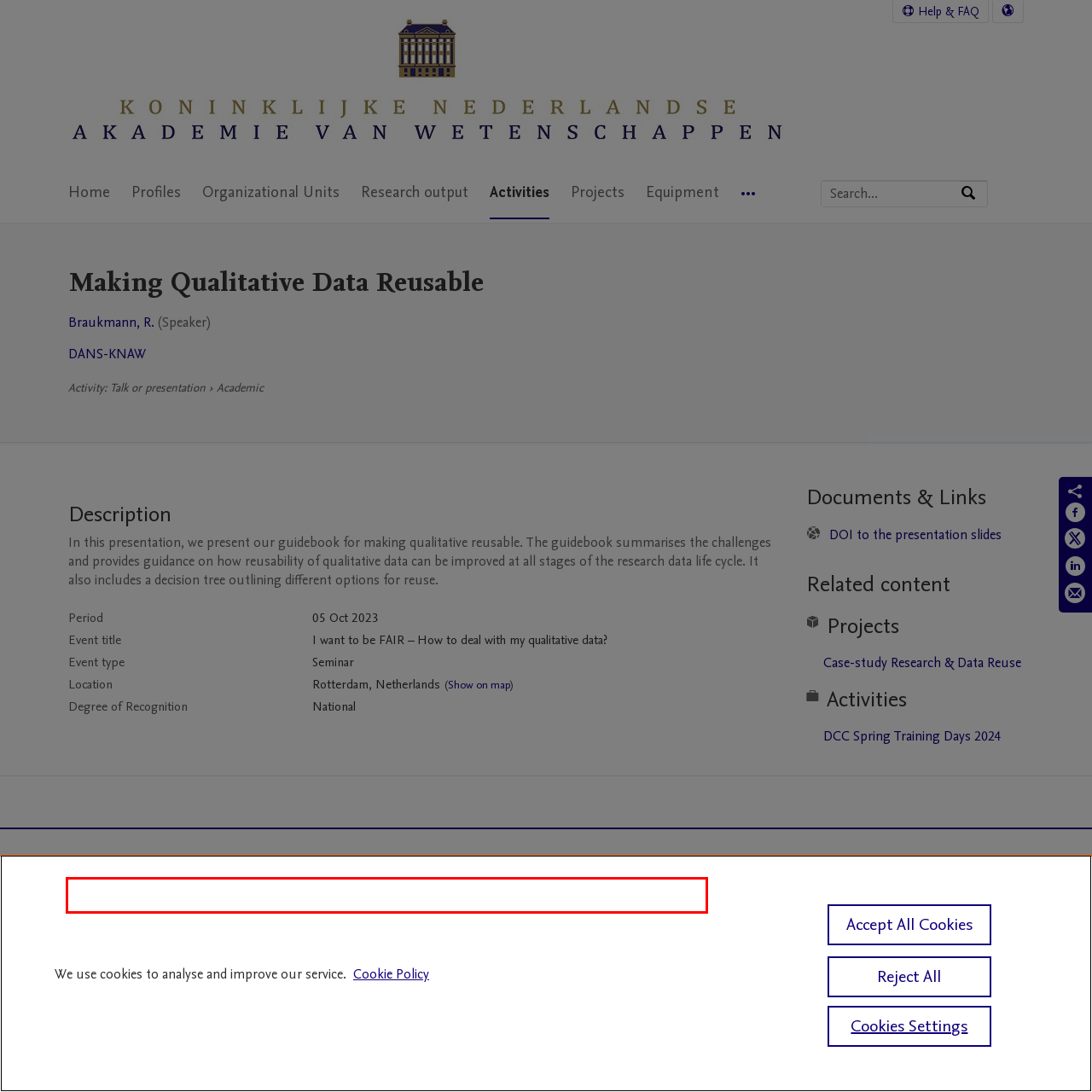Within the screenshot of the webpage, there is a red rectangle. Please recognize and generate the text content inside this red bounding box.

All content on this site: Copyright © 2024 Elsevier B.V. or its licensors and contributors. All rights are reserved, including those for text and data mining, AI training, and similar technologies. For all open access content, the Creative Commons licensing terms apply